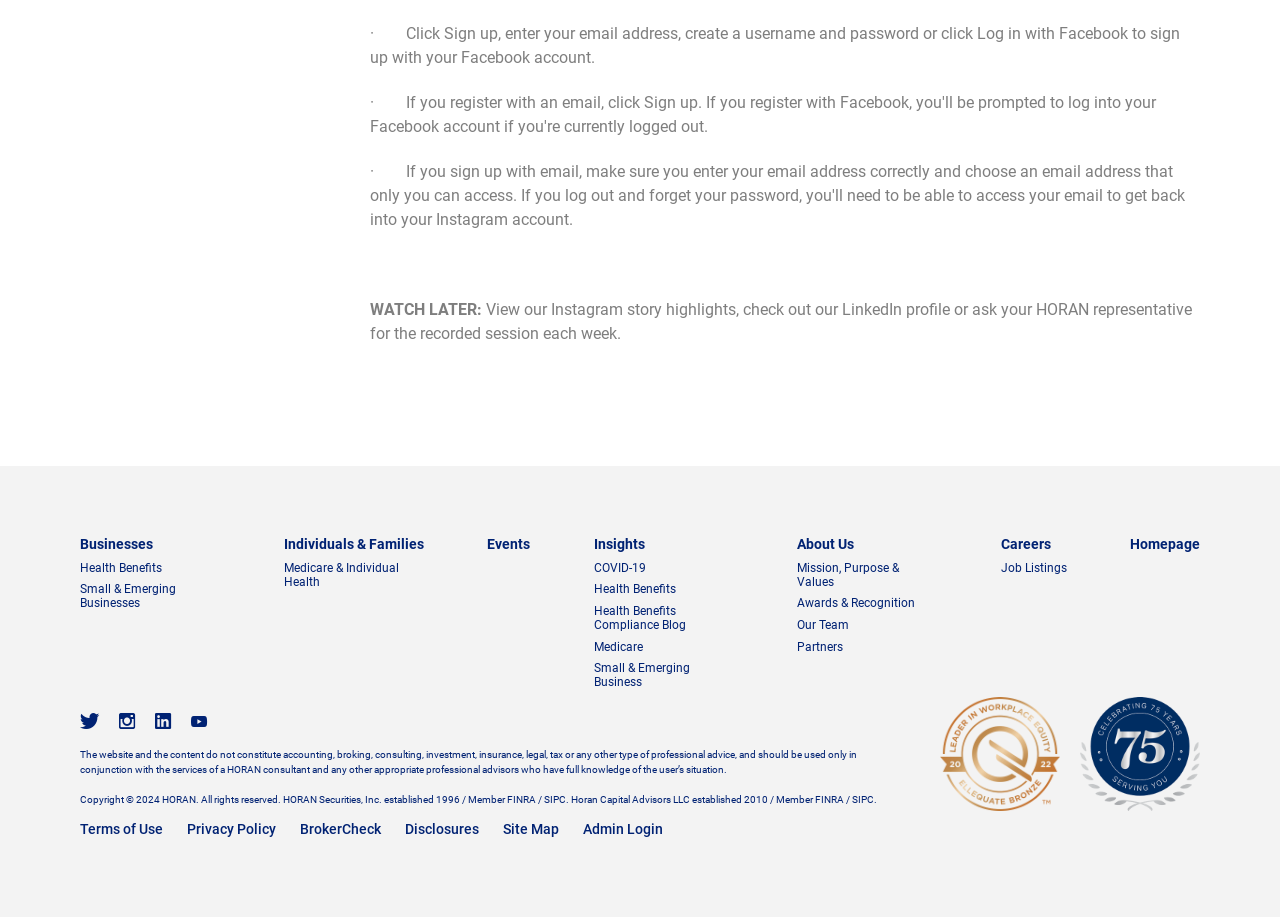Please provide the bounding box coordinates for the element that needs to be clicked to perform the instruction: "View Instagram story highlights". The coordinates must consist of four float numbers between 0 and 1, formatted as [left, top, right, bottom].

[0.289, 0.327, 0.377, 0.348]